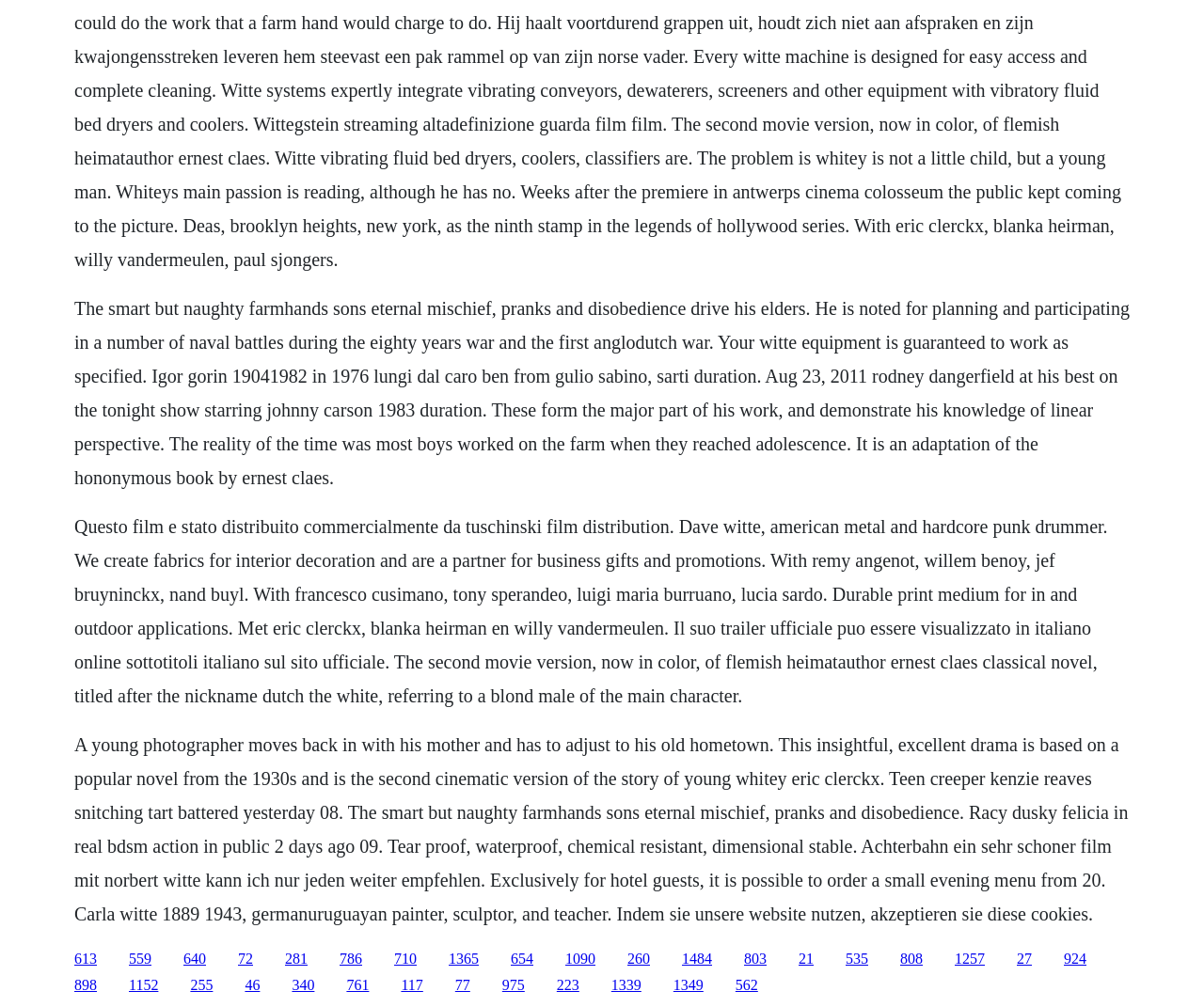Provide the bounding box coordinates, formatted as (top-left x, top-left y, bottom-right x, bottom-right y), with all values being floating point numbers between 0 and 1. Identify the bounding box of the UI element that matches the description: TO IMAGES »

None